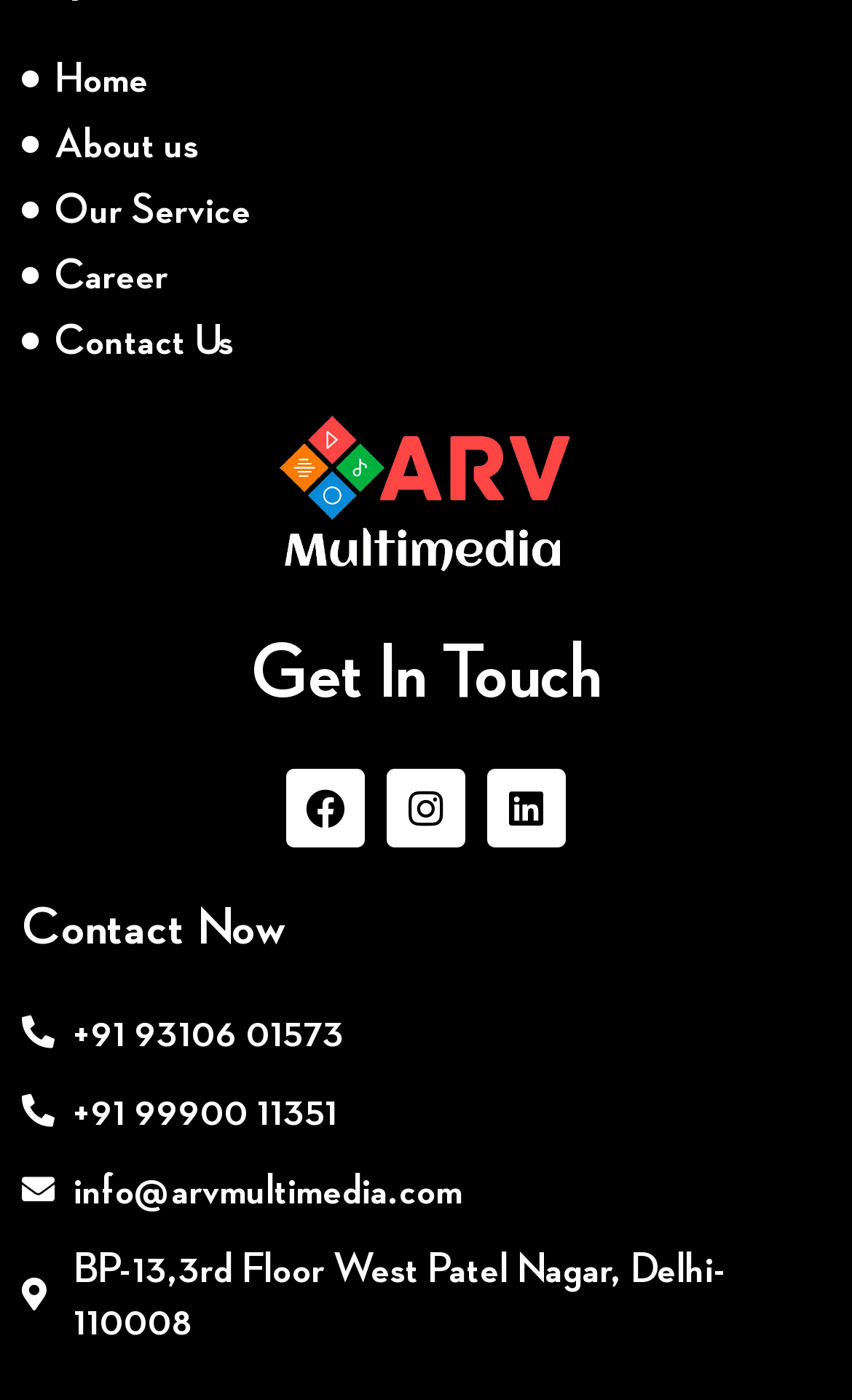Determine the bounding box coordinates of the region to click in order to accomplish the following instruction: "Click on About us". Provide the coordinates as four float numbers between 0 and 1, specifically [left, top, right, bottom].

[0.026, 0.084, 0.974, 0.122]